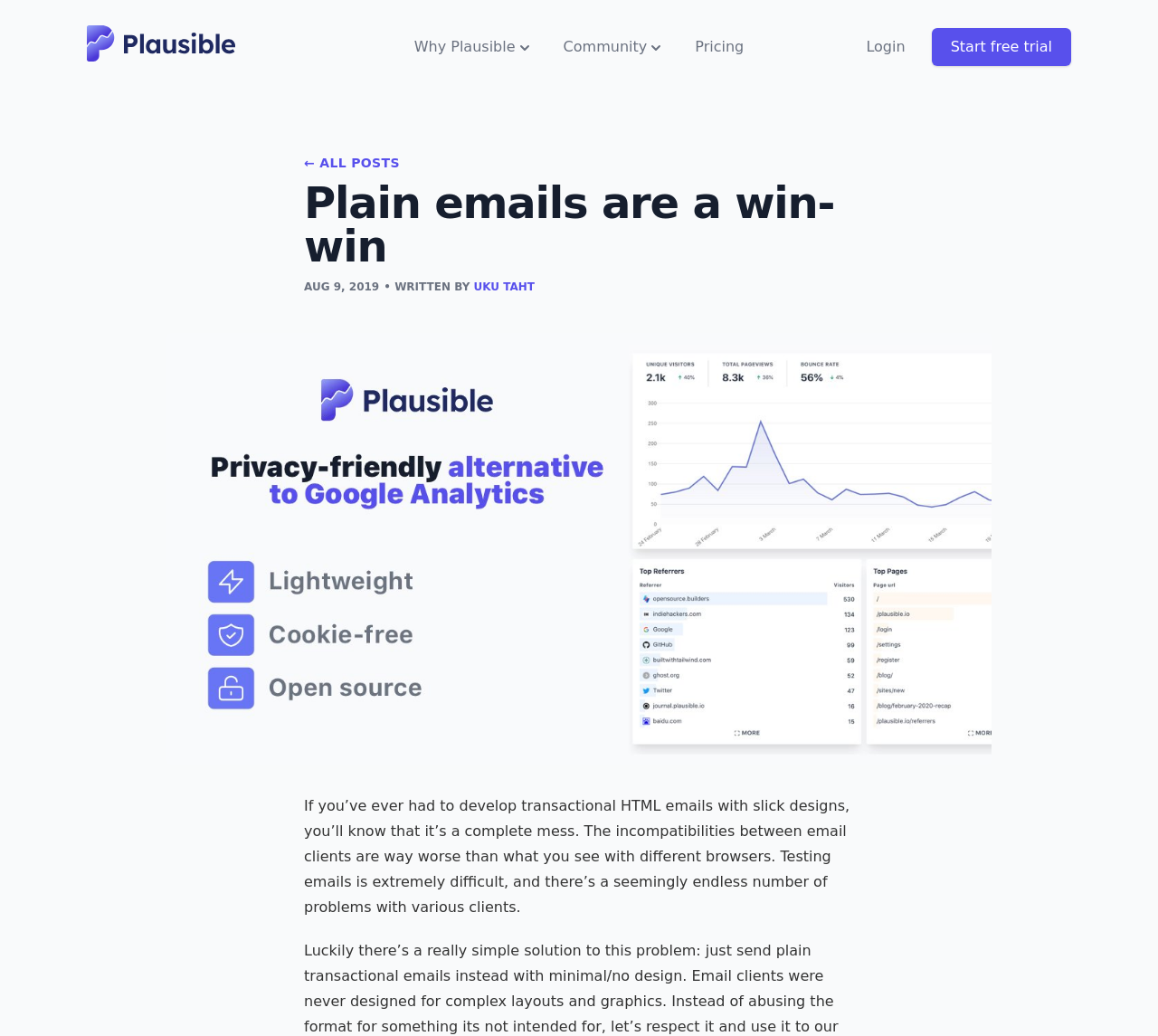Identify and provide the text of the main header on the webpage.

Plain emails are a win-win